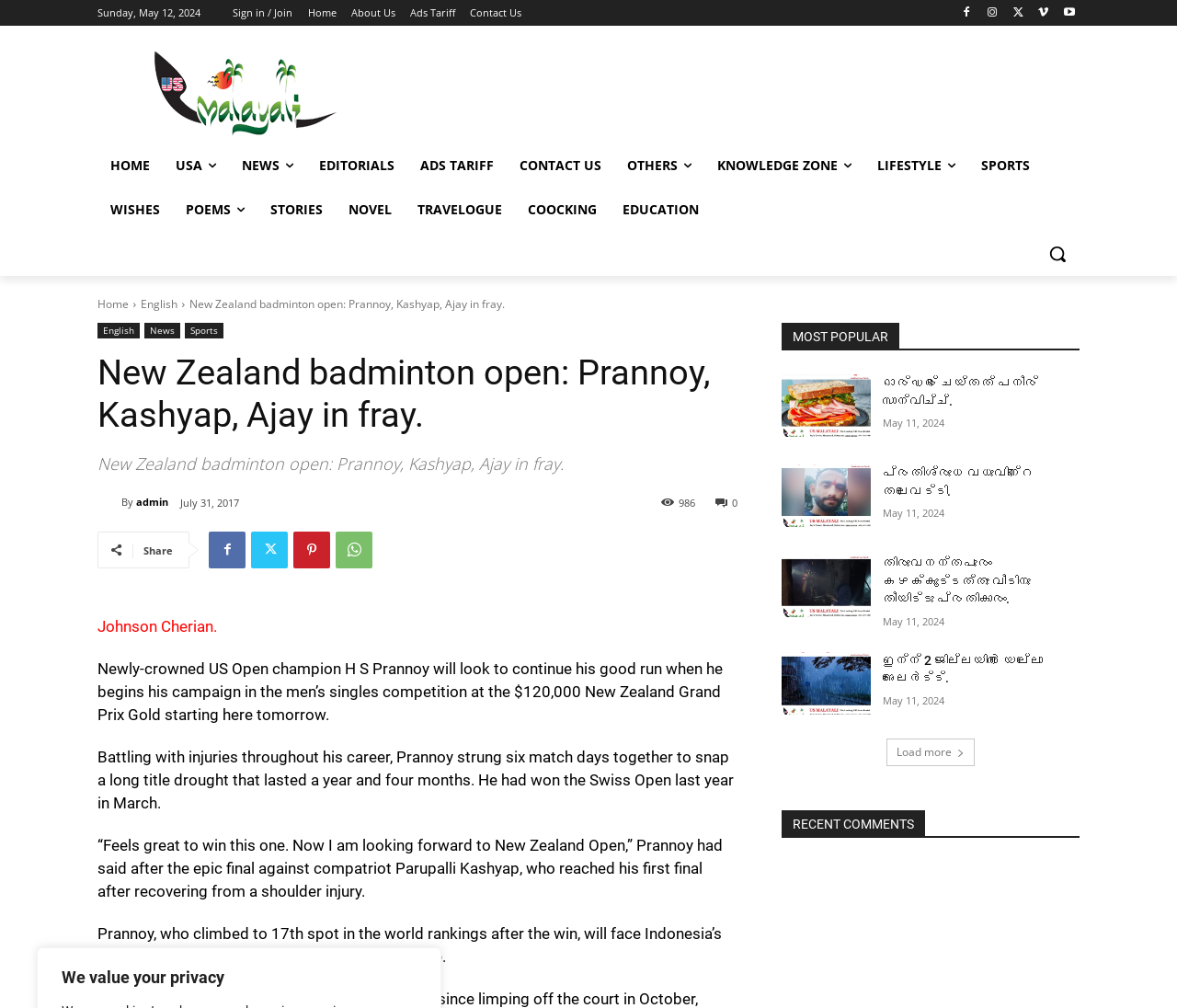Please identify the bounding box coordinates of the region to click in order to complete the task: "Read the news about New Zealand badminton open". The coordinates must be four float numbers between 0 and 1, specified as [left, top, right, bottom].

[0.083, 0.349, 0.627, 0.433]